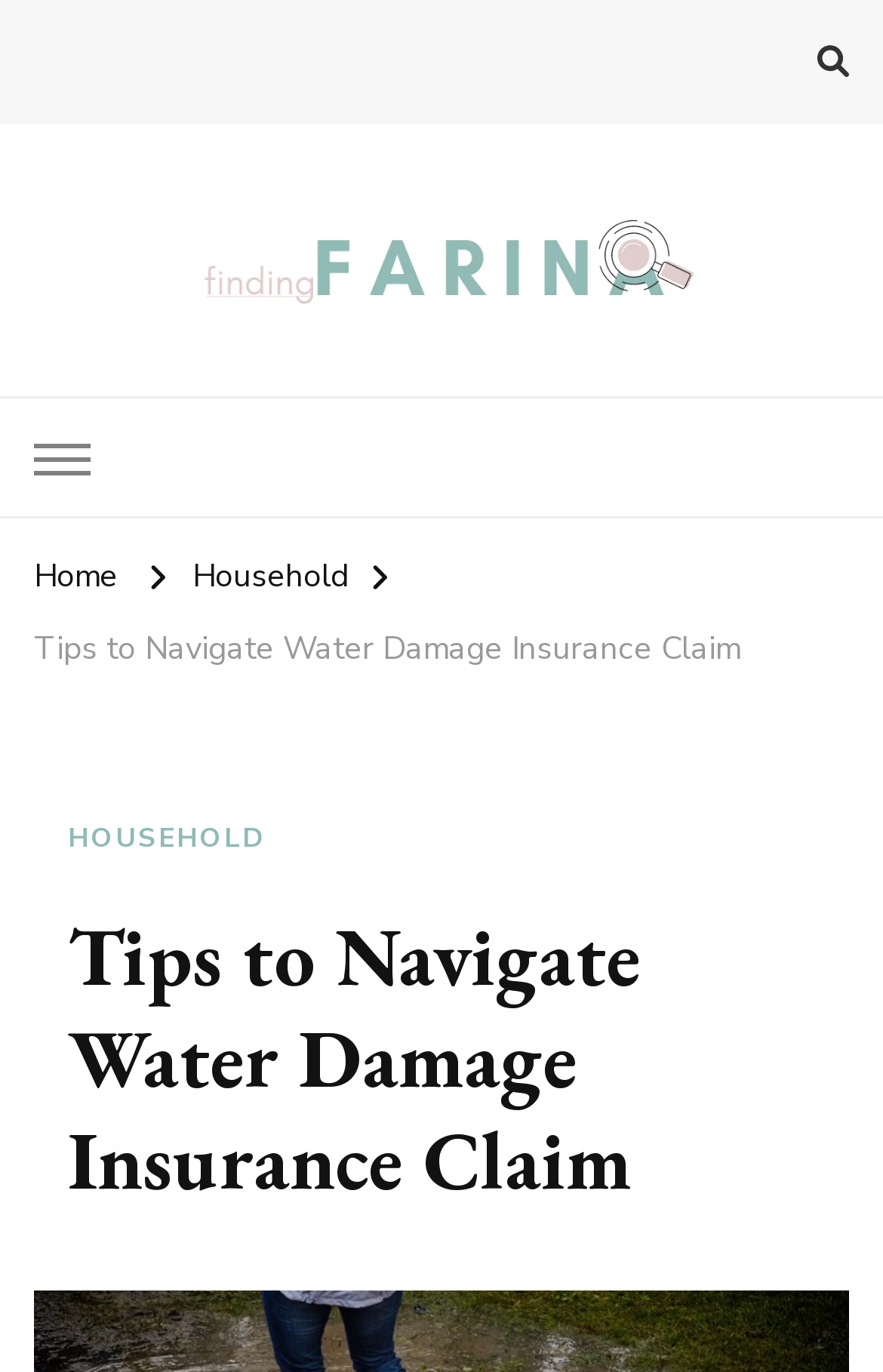Examine the screenshot and answer the question in as much detail as possible: What is the subtitle of the webpage?

I found the subtitle of the webpage by examining the StaticText element with the text 'Taking Care of Finances, Health & Home', which appears below the website's title and serves as a subtitle.